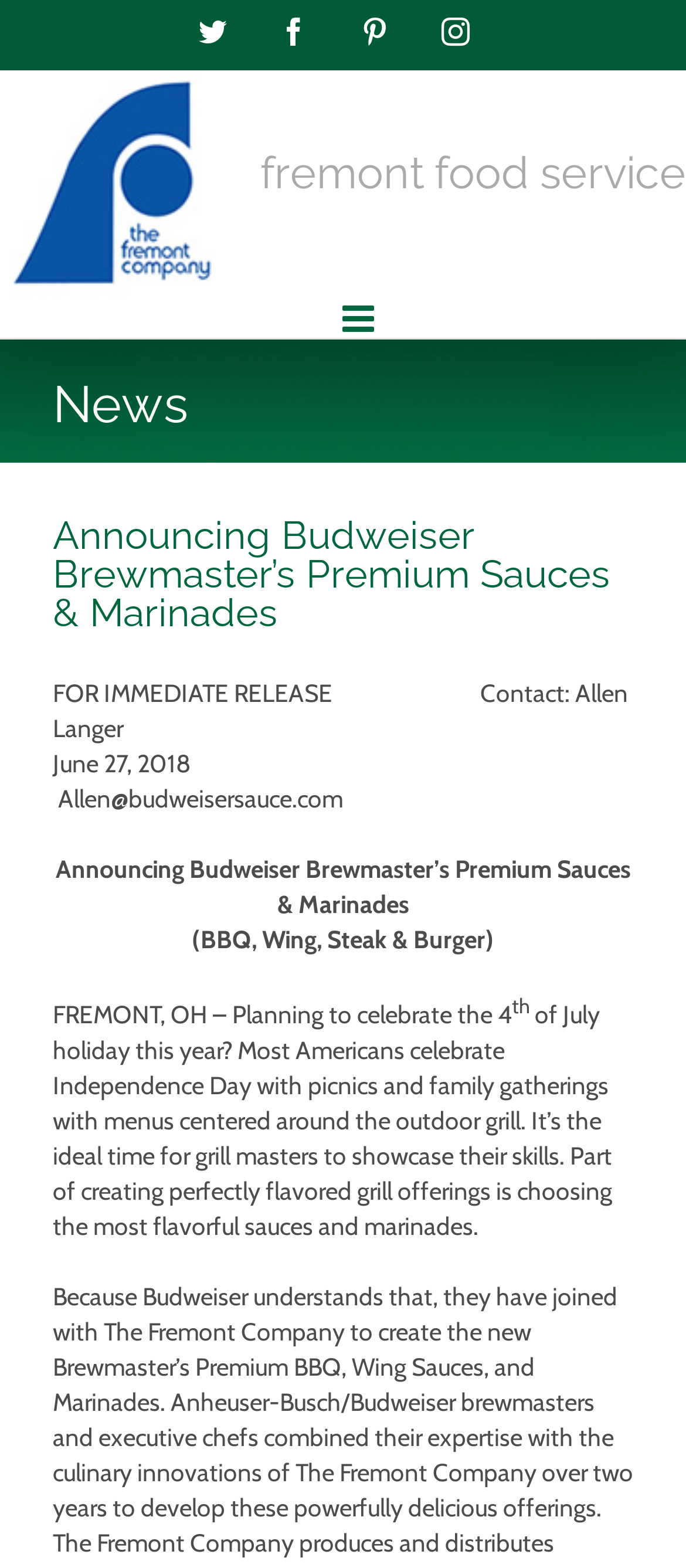Construct a thorough caption encompassing all aspects of the webpage.

The webpage is about news from The Fremont Company Food Service. At the top left corner, there is a logo of The Fremont Company Food Service, which is an image linked to the company's website. Next to the logo, there are four social media links: Twitter, Facebook, Pinterest, and Instagram, aligned horizontally.

Below the logo and social media links, there is a heading that reads "fremont food service". On the right side of the heading, there is a toggle button to open the mobile menu.

The main content of the webpage is an announcement about Budweiser Brewmaster's Premium Sauces & Marinades. The announcement is headed by a title "Announcing Budweiser Brewmaster’s Premium Sauces & Marinades" and is followed by a press release with details about the product. The press release includes the contact information of Allen Langer, the date of the release, and a brief description of the product.

The text is organized into paragraphs, with the main content of the press release occupying most of the space. There are no images other than the company logo. The overall layout is clean, with clear headings and concise text.